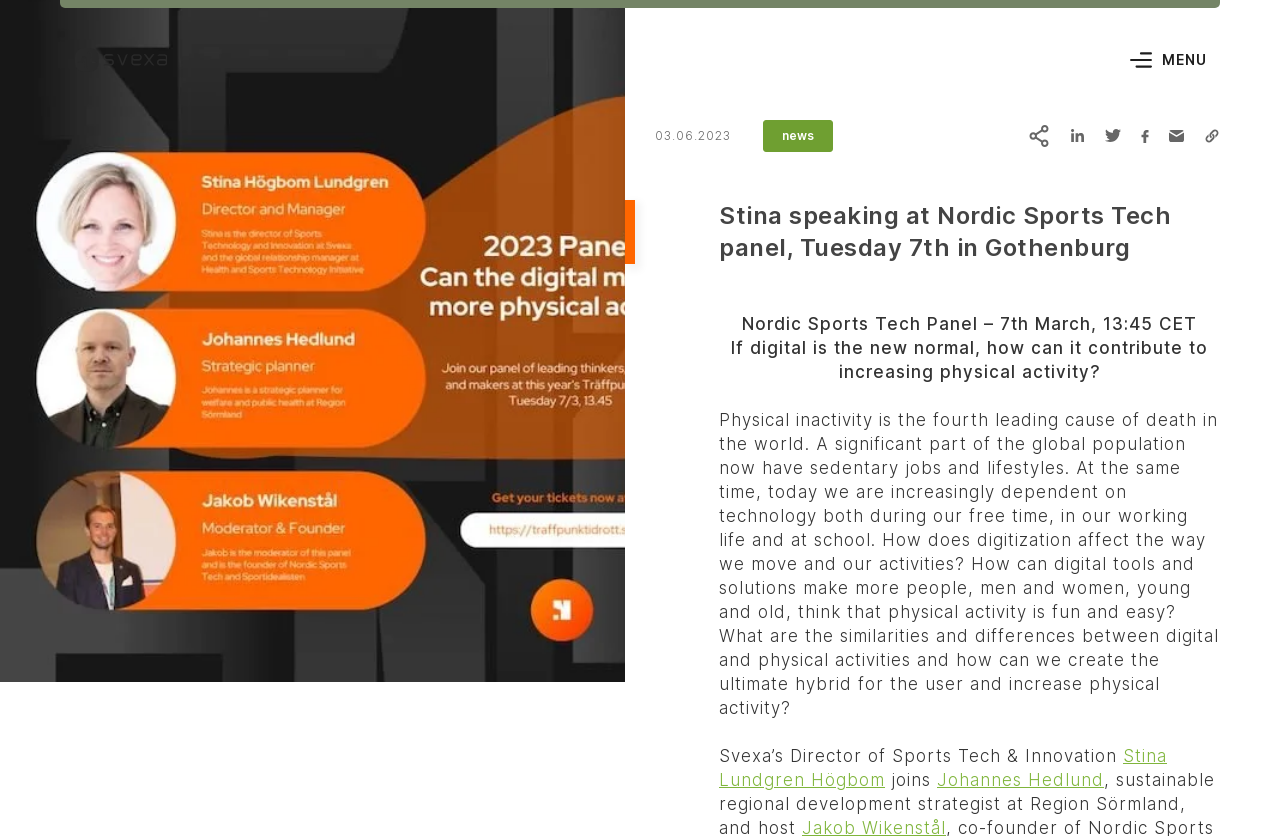Find the bounding box coordinates of the clickable area required to complete the following action: "Click the Stina Lundgren Högbom link".

[0.562, 0.892, 0.912, 0.944]